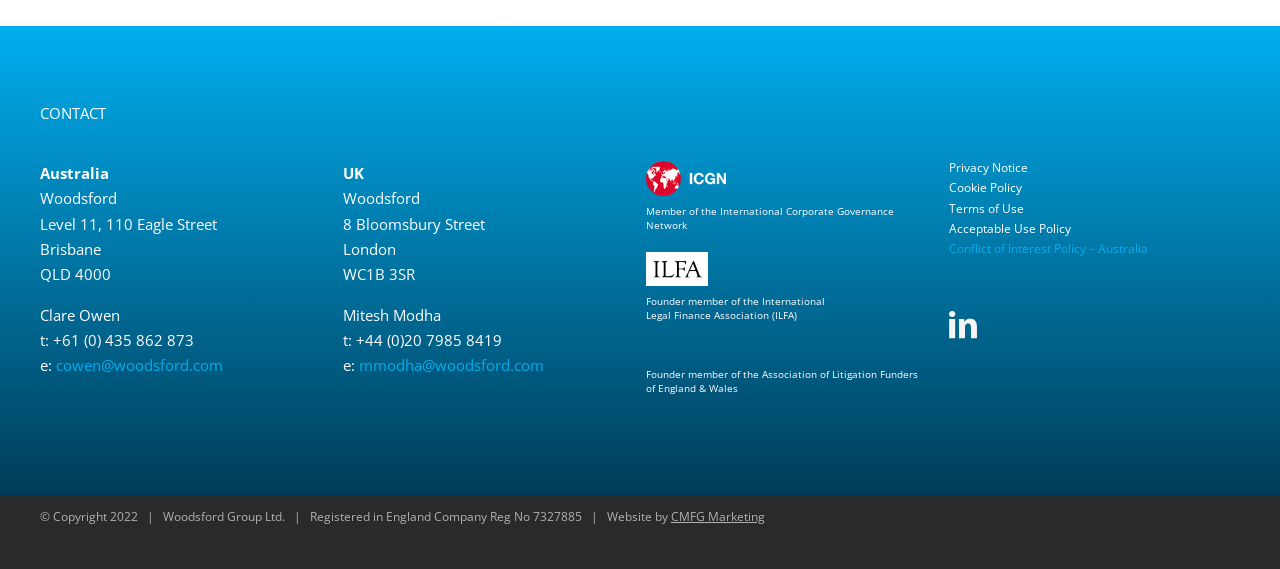Find and specify the bounding box coordinates that correspond to the clickable region for the instruction: "Learn more about ICGN".

[0.505, 0.278, 0.567, 0.313]